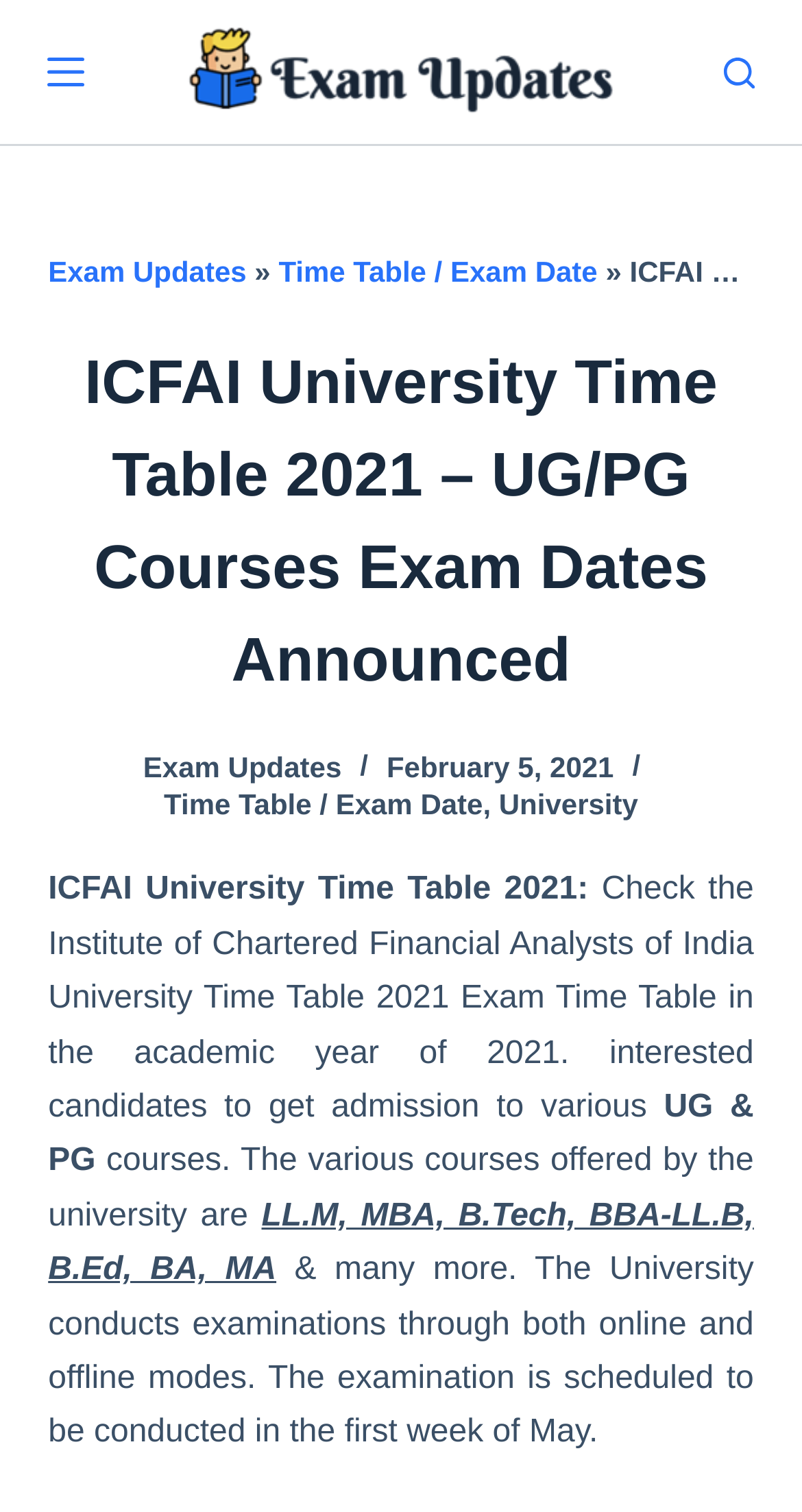Locate the UI element that matches the description Exam Updates in the webpage screenshot. Return the bounding box coordinates in the format (top-left x, top-left y, bottom-right x, bottom-right y), with values ranging from 0 to 1.

[0.178, 0.497, 0.426, 0.518]